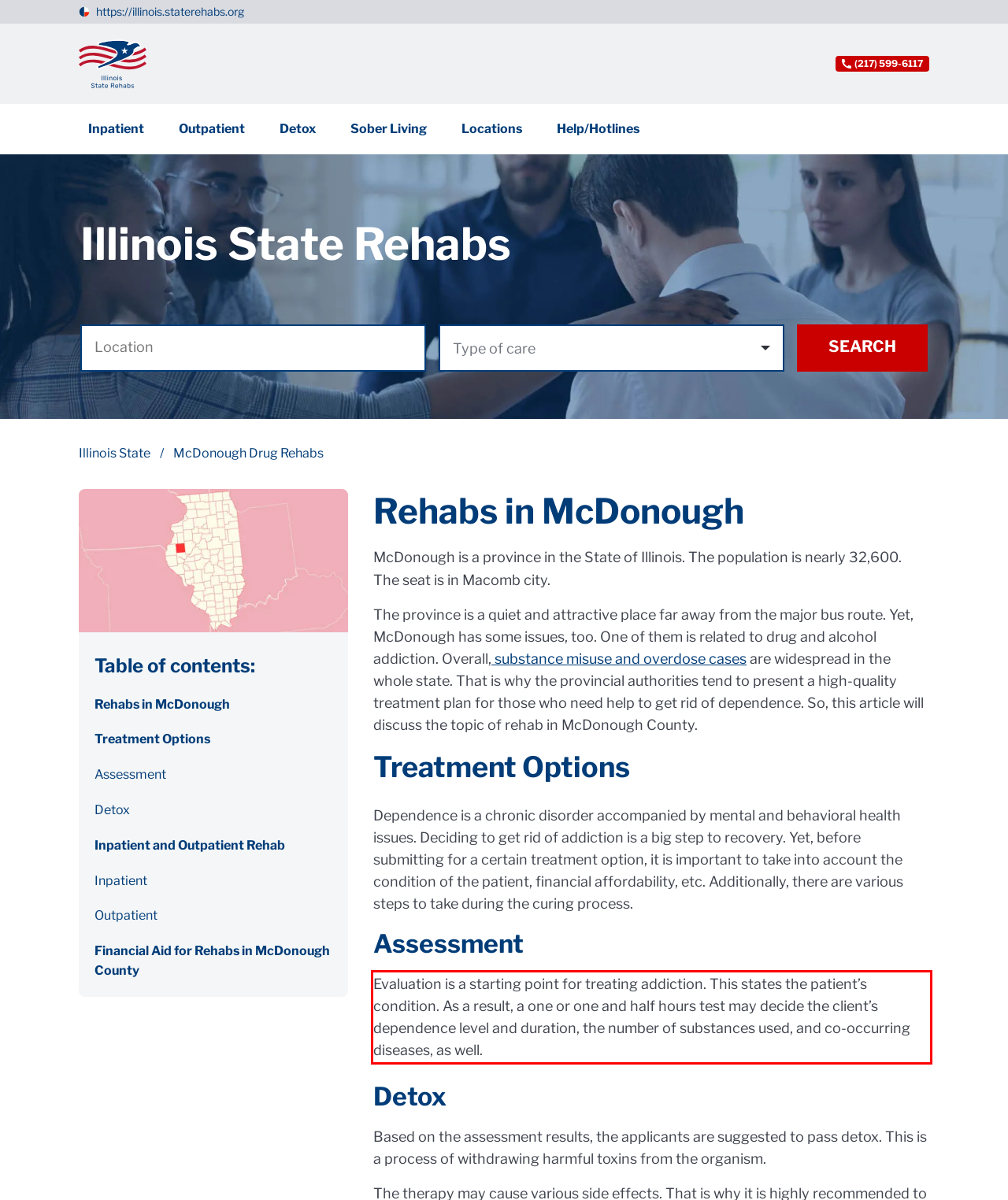You have a screenshot of a webpage with a red bounding box. Use OCR to generate the text contained within this red rectangle.

Evaluation is a starting point for treating addiction. This states the patient’s condition. As a result, a one or one and half hours test may decide the client’s dependence level and duration, the number of substances used, and co-occurring diseases, as well.